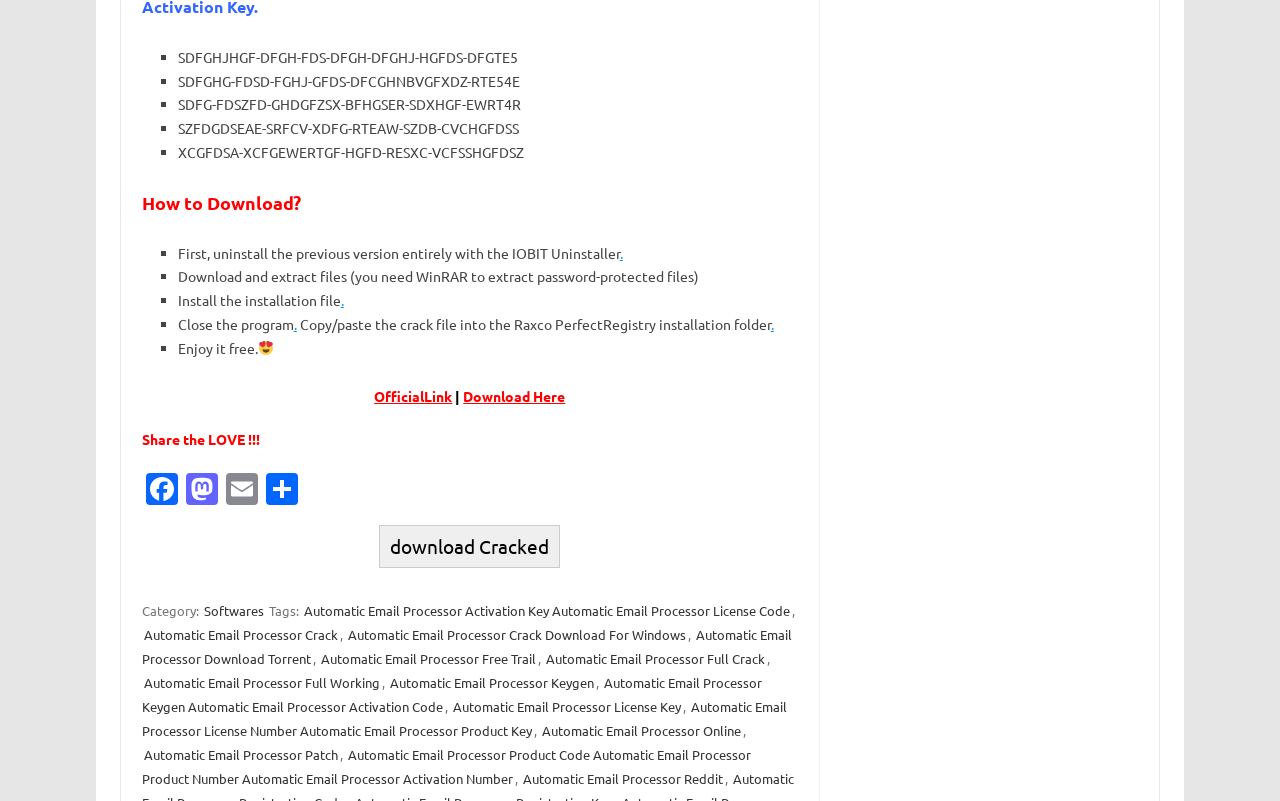Can you find the bounding box coordinates for the UI element given this description: "Download Here"? Provide the coordinates as four float numbers between 0 and 1: [left, top, right, bottom].

[0.362, 0.483, 0.442, 0.505]